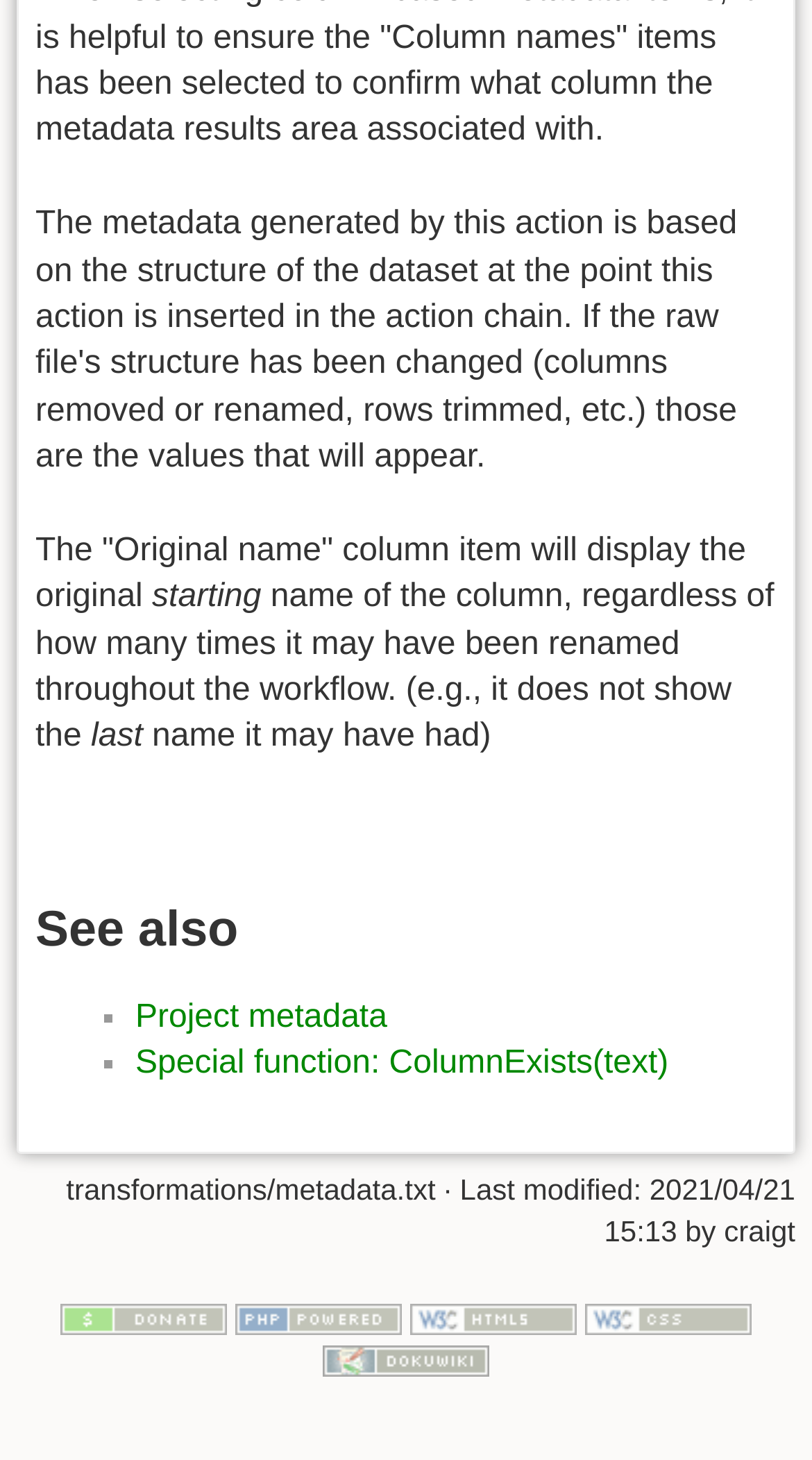What is the name of the project mentioned?
Based on the screenshot, respond with a single word or phrase.

Project metadata